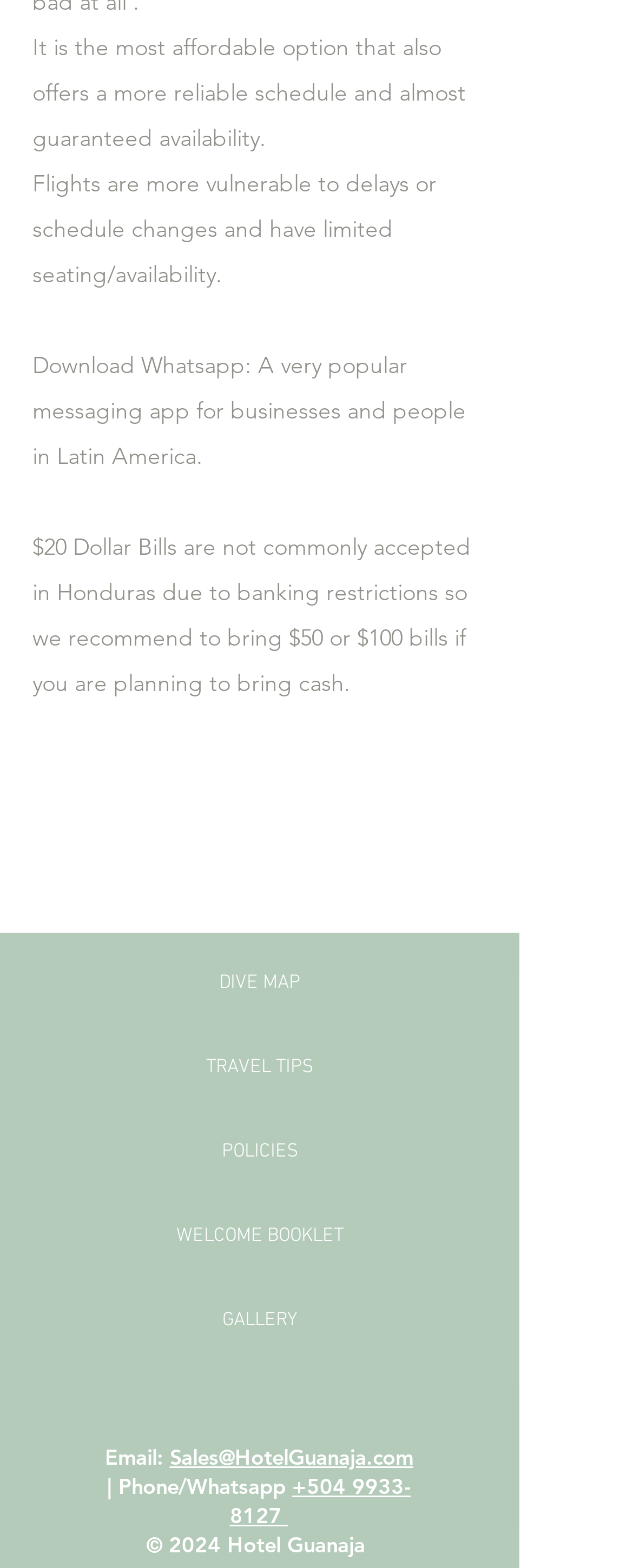Respond to the question below with a concise word or phrase:
How many social media links are available?

4